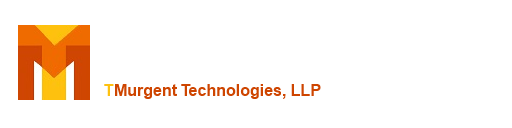What is the font style of the company name?
Use the image to answer the question with a single word or phrase.

Sleek